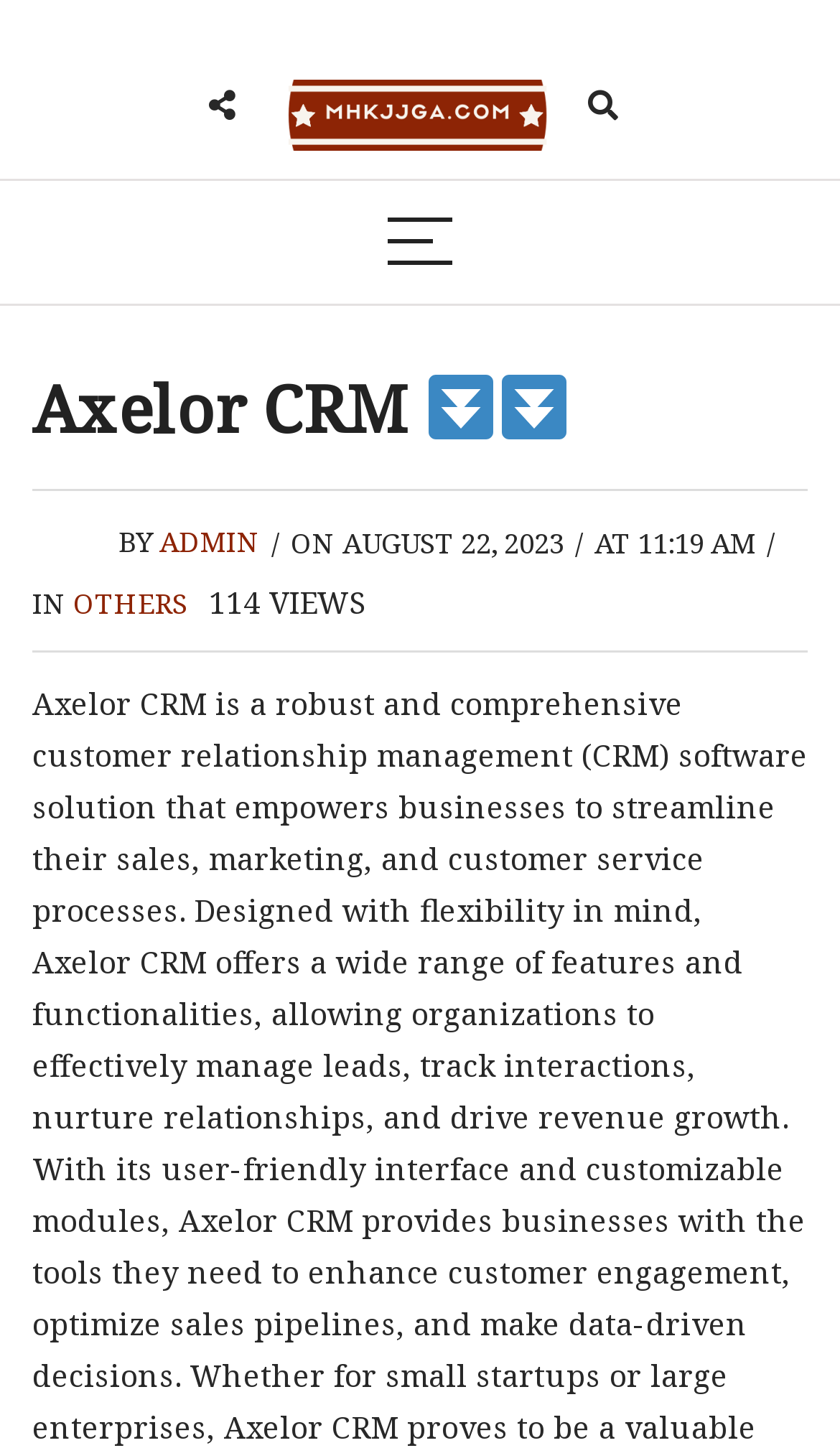Provide the bounding box coordinates for the UI element described in this sentence: "alt="MHK JJGA"". The coordinates should be four float values between 0 and 1, i.e., [left, top, right, bottom].

[0.338, 0.058, 0.656, 0.086]